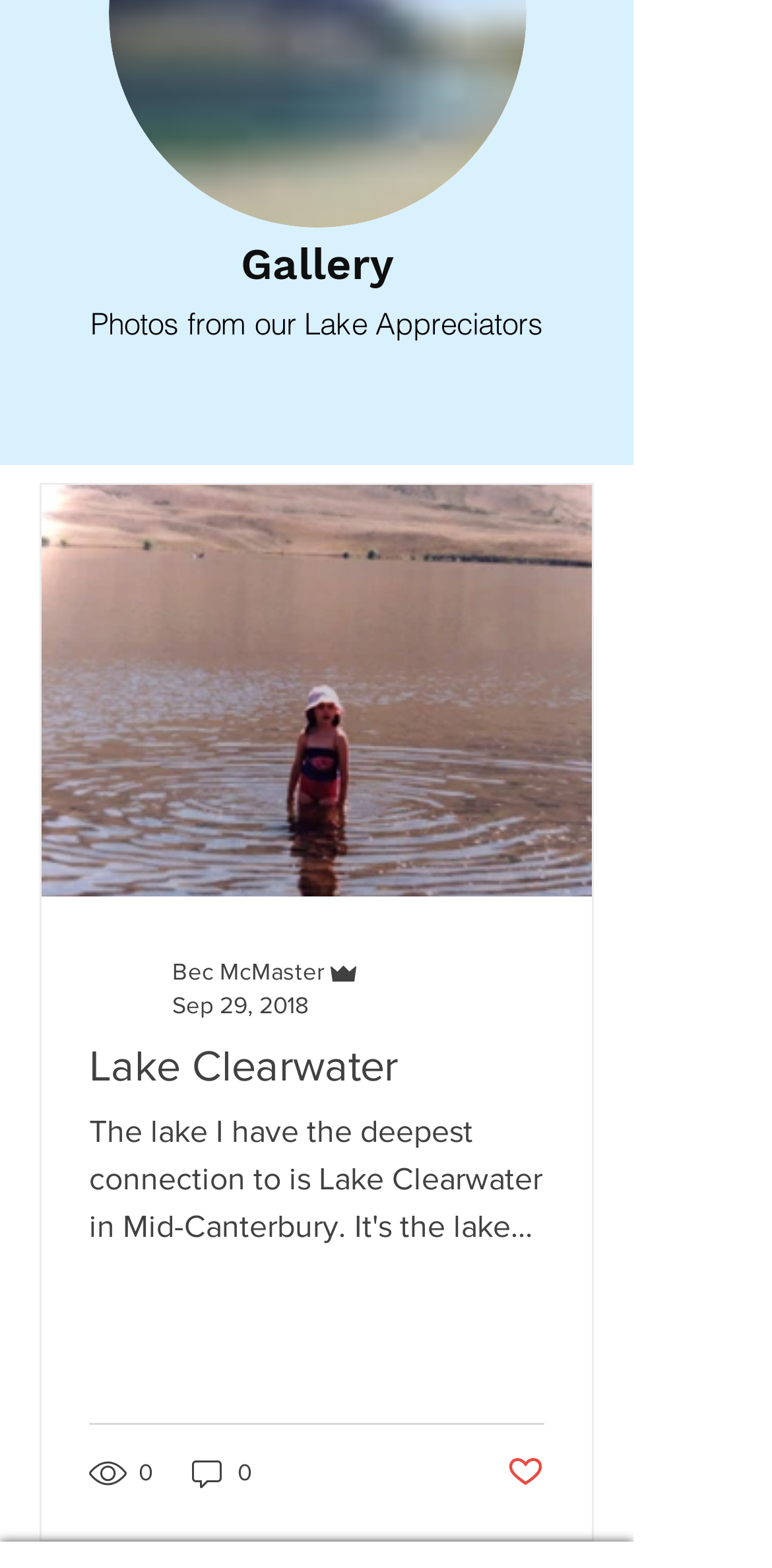What is the date of the post 'Lake Clearwater'?
Give a single word or phrase answer based on the content of the image.

Sep 29, 2018